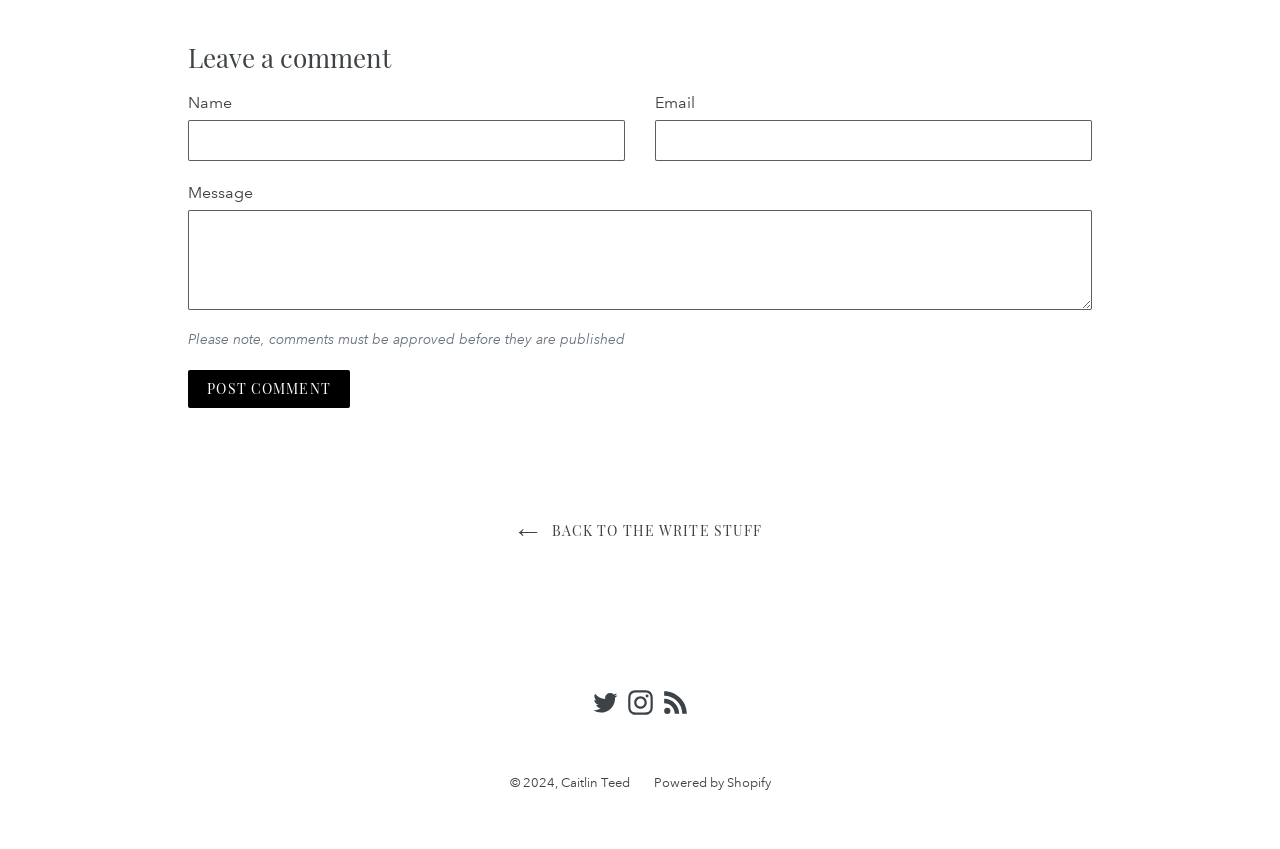Locate the bounding box coordinates of the clickable region to complete the following instruction: "Post a comment."

[0.147, 0.435, 0.273, 0.481]